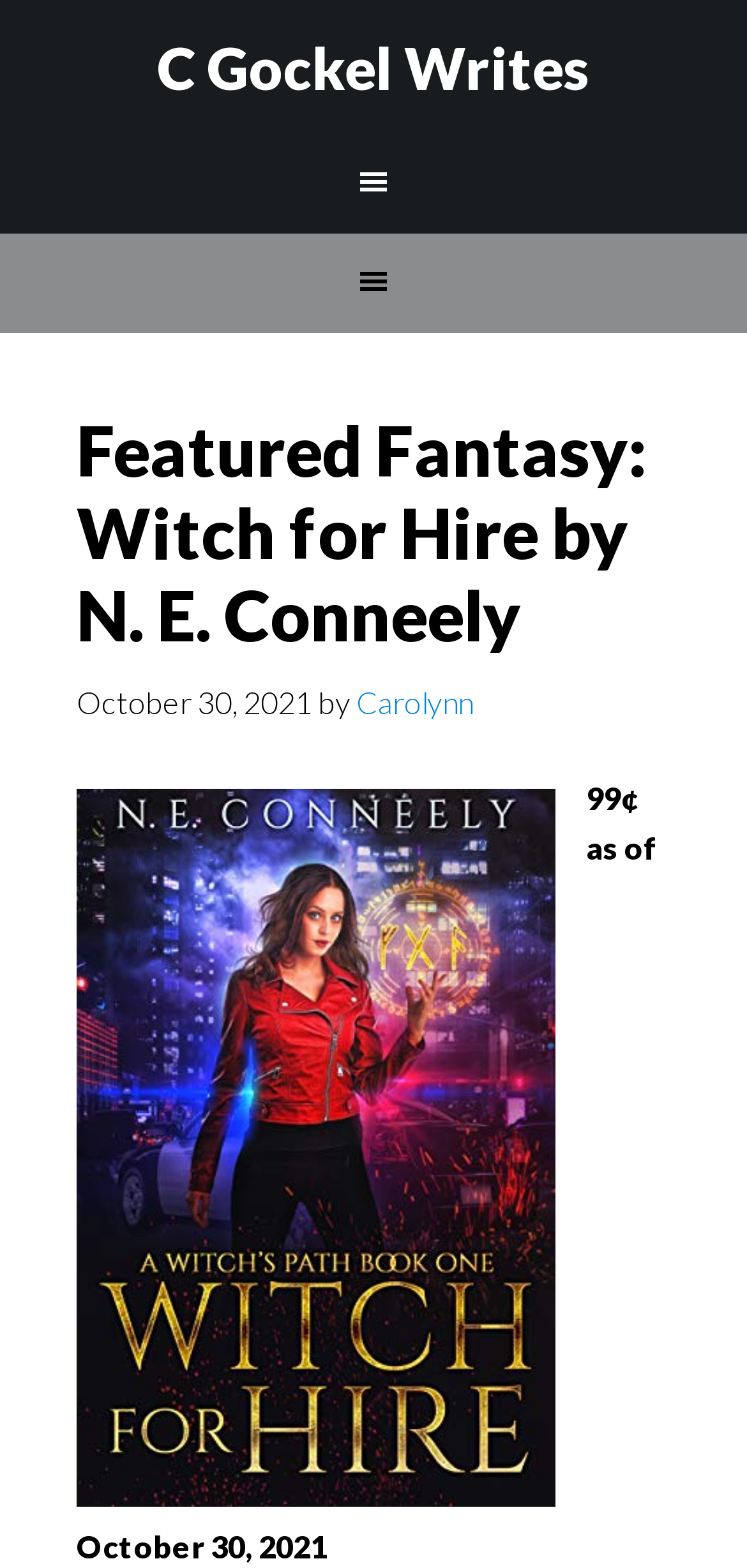Use a single word or phrase to answer the question:
Is there an image on the webpage?

Yes